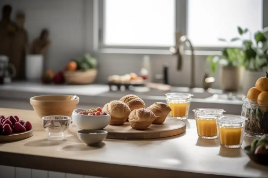From the details in the image, provide a thorough response to the question: What is in the small bowl?

Upon examining the image, I notice a small bowl beside the rustic wooden board, and it contains an assortment of vibrant red raspberries, adding a pop of color to the breakfast setup.